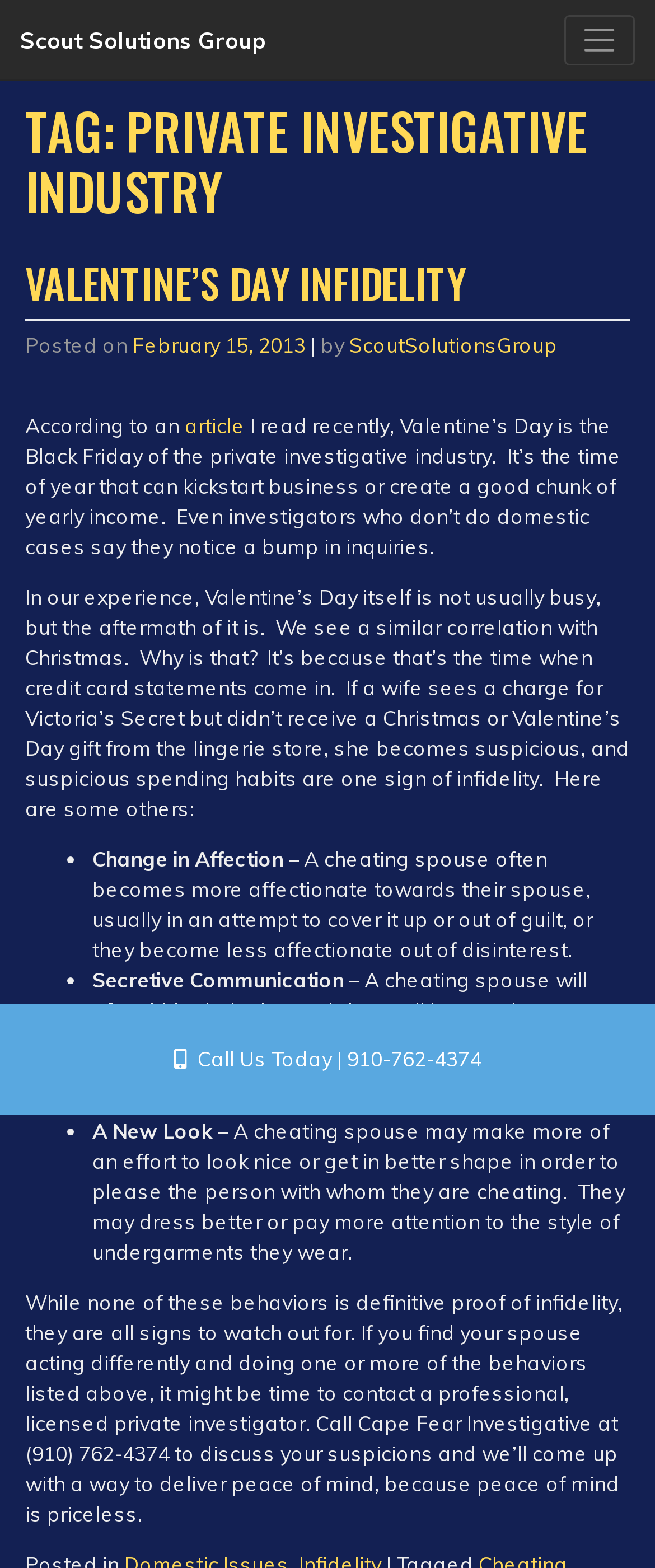What is the phone number mentioned in the article?
Based on the screenshot, provide a one-word or short-phrase response.

910-762-4374